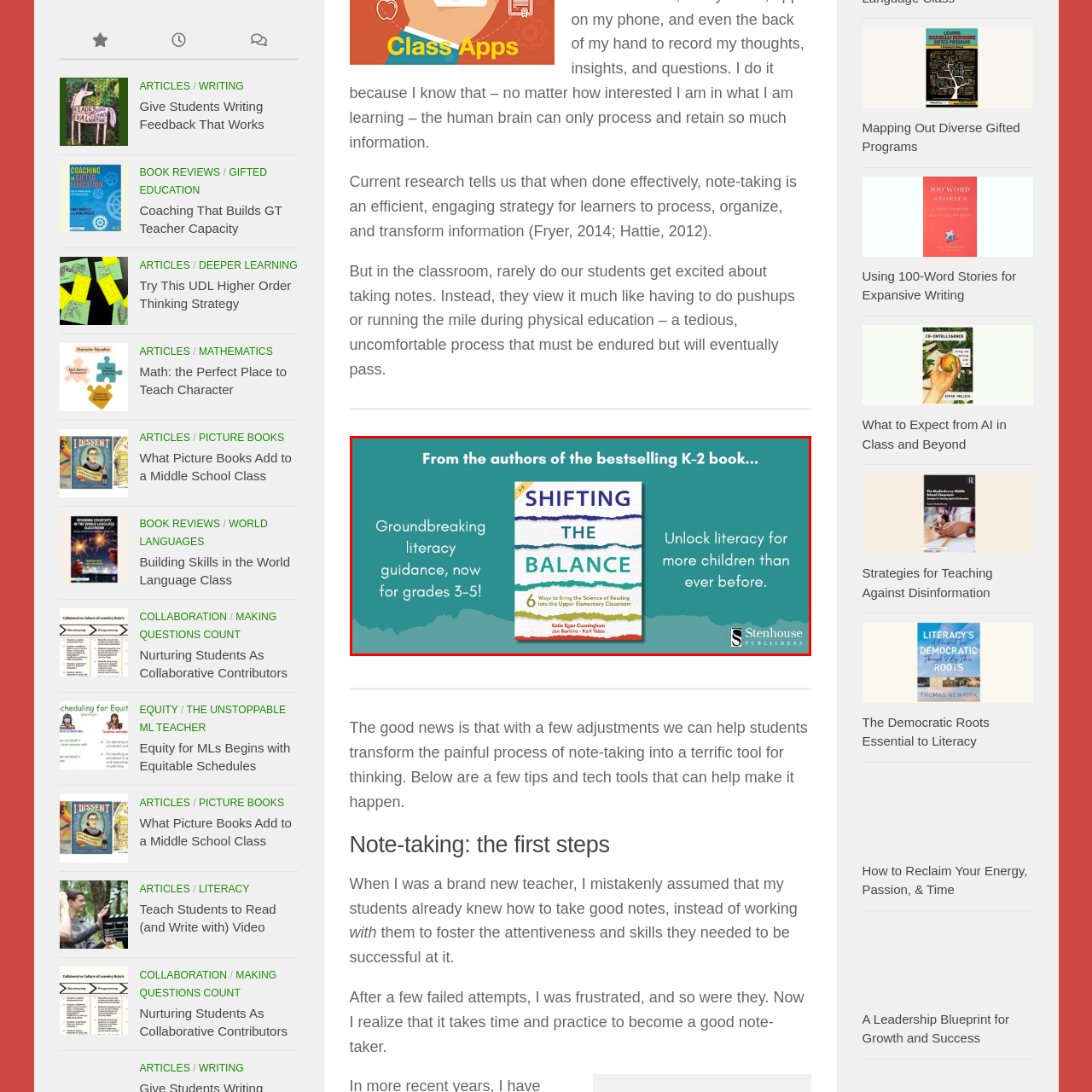What is the target audience of the book?
Observe the image part marked by the red bounding box and give a detailed answer to the question.

The image is described as showcasing the book, which is aimed at educators and literacy advocates, indicating that the book is intended for professionals in the field of education who are interested in literacy.